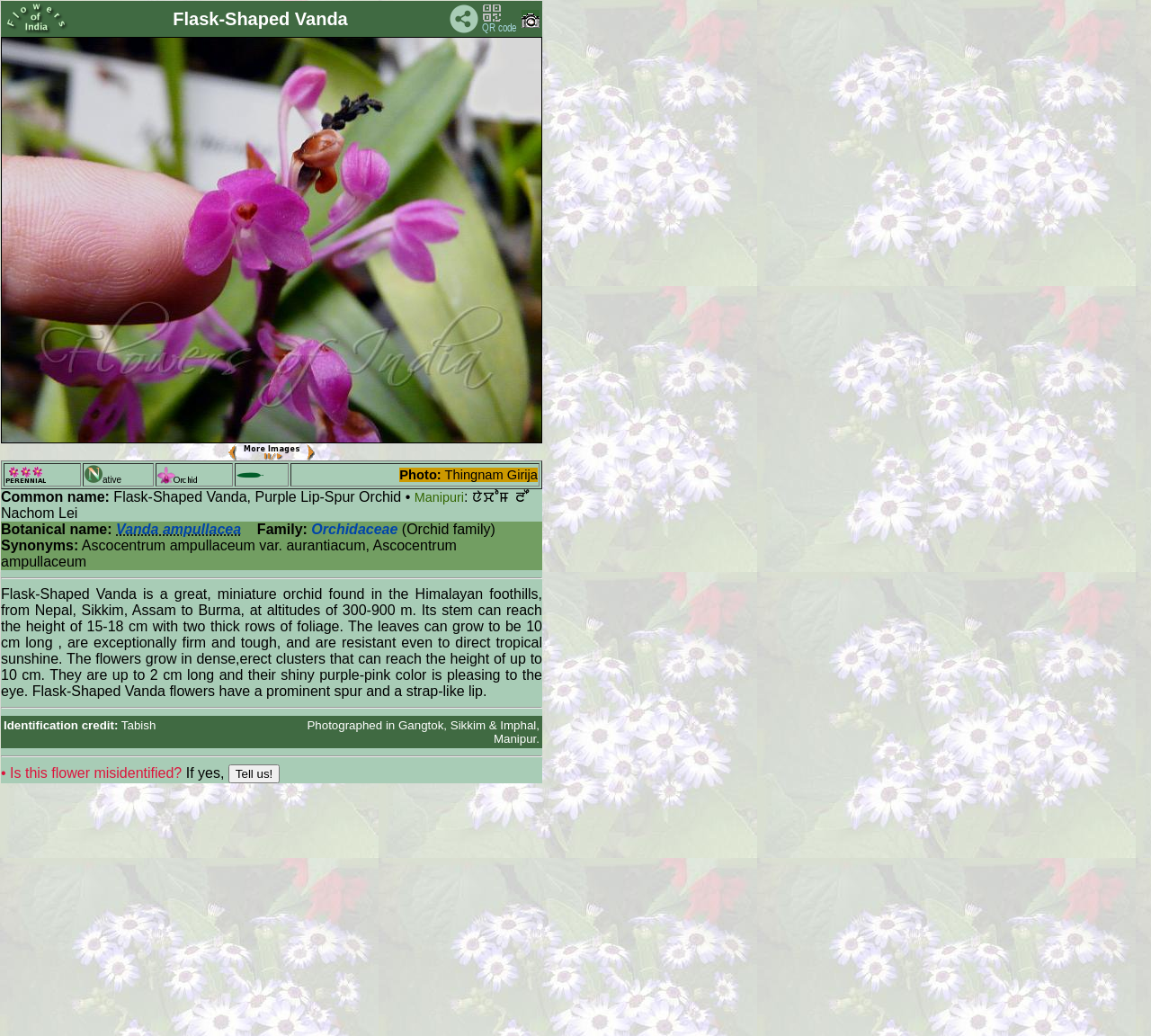Provide the bounding box coordinates of the UI element that matches the description: "Vanda ampullacea".

[0.101, 0.503, 0.209, 0.518]